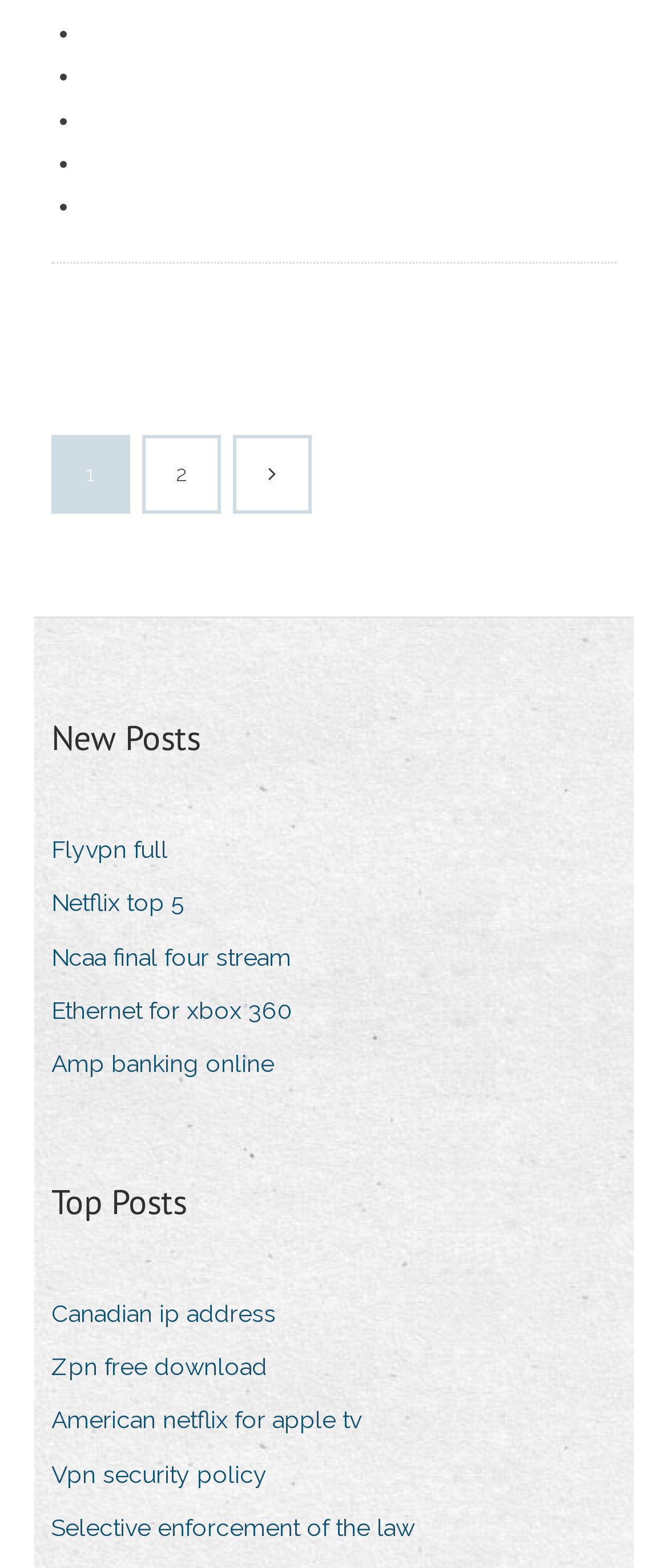Please identify the bounding box coordinates of the element I should click to complete this instruction: 'Read 'Ethernet for xbox 360''. The coordinates should be given as four float numbers between 0 and 1, like this: [left, top, right, bottom].

[0.077, 0.63, 0.477, 0.66]